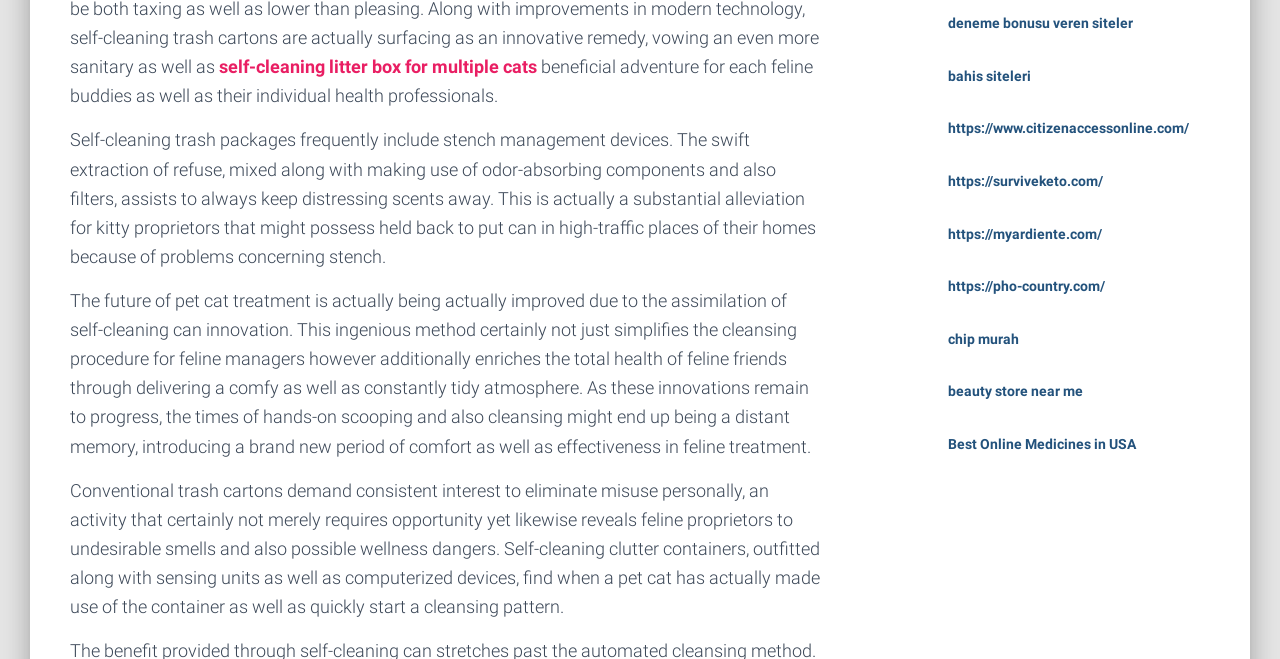Locate the bounding box coordinates for the element described below: "Best Online Medicines in USA". The coordinates must be four float values between 0 and 1, formatted as [left, top, right, bottom].

[0.74, 0.662, 0.887, 0.686]